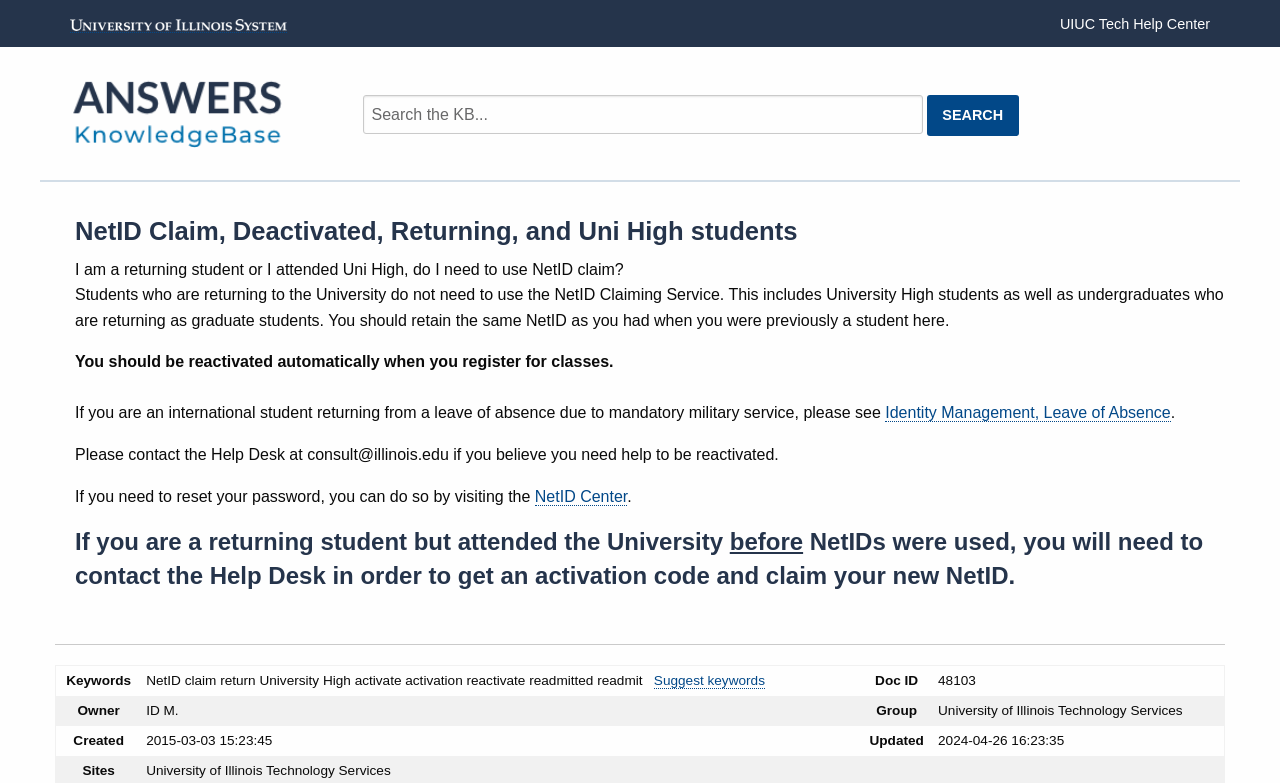Summarize the webpage with a detailed and informative caption.

The webpage is about NetID claim, deactivation, and reactivation for returning students and Uni High students at the University of Illinois. 

At the top left, there is a link to the University of Illinois, accompanied by an image of the university's logo. On the top right, there is a link to the UIUC Tech Help Center. Below the university logo, there is a link to the University of Illinois Unified Knowledgebase, accompanied by an image of the knowledgebase's logo.

In the middle of the page, there is a search bar with a textbox and a "SEARCH" button. Below the search bar, there is an article section that provides information about NetID claim and reactivation for returning students. The article is divided into several sections, each with a heading and a paragraph of text. 

The first section explains that returning students do not need to use the NetID Claiming Service and will be reactivated automatically when they register for classes. The second section is for international students returning from a leave of absence due to mandatory military service, and provides a link to the Identity Management, Leave of Absence page. 

The third section is for students who attended the University before NetIDs were used, and provides instructions on how to contact the Help Desk to get an activation code and claim their new NetID. 

At the bottom of the page, there is a horizontal separator, followed by a table with three rows. The table provides information about the article, including keywords, Doc ID, owner, group, created date, and updated date.